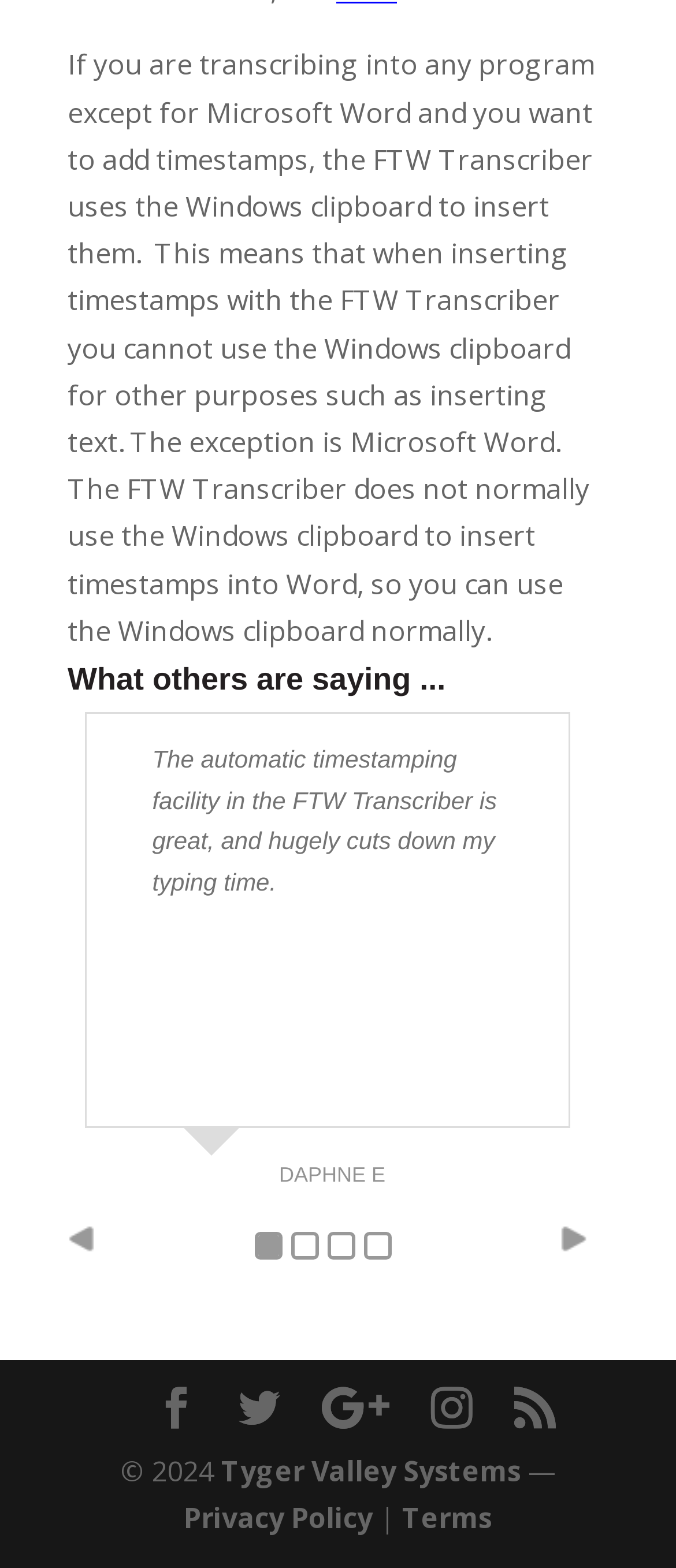Highlight the bounding box coordinates of the region I should click on to meet the following instruction: "Visit the Privacy Policy page".

[0.272, 0.956, 0.562, 0.98]